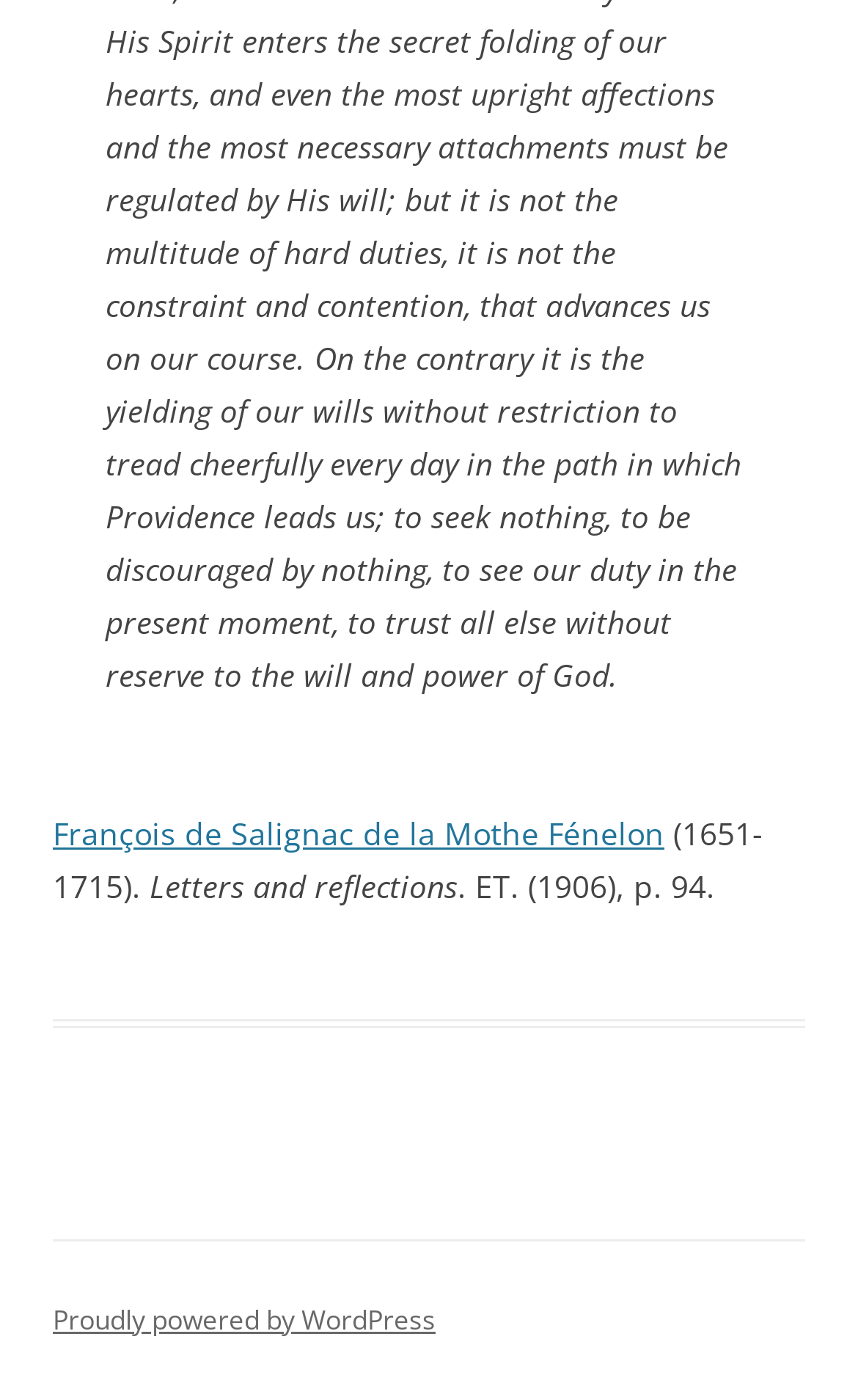Provide the bounding box coordinates, formatted as (top-left x, top-left y, bottom-right x, bottom-right y), with all values being floating point numbers between 0 and 1. Identify the bounding box of the UI element that matches the description: Proudly powered by WordPress

[0.062, 0.929, 0.508, 0.955]